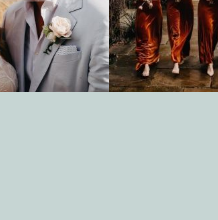Explain the contents of the image with as much detail as possible.

The image features two striking scenes from a wedding. On the left, a groom dressed in a light blue suit holds hands with a bride, showcasing a classic boutonnière adorned with a delicate flower on his lapel. This moment captures the intimacy and joy of the couple as they prepare for their special day. 

To the right, the focus shifts to a group of bridesmaids elegantly dressed in rich, rust-colored gowns. The flowing fabric and graceful silhouettes enhance the festive atmosphere of the event. Their stylish attire complements the overall aesthetic of the wedding, adding warmth and vibrancy to the celebration. 

Together, these images encapsulate the elegance and heartfelt moments shared during a wedding ceremony, reflecting personal style and cherished memories.